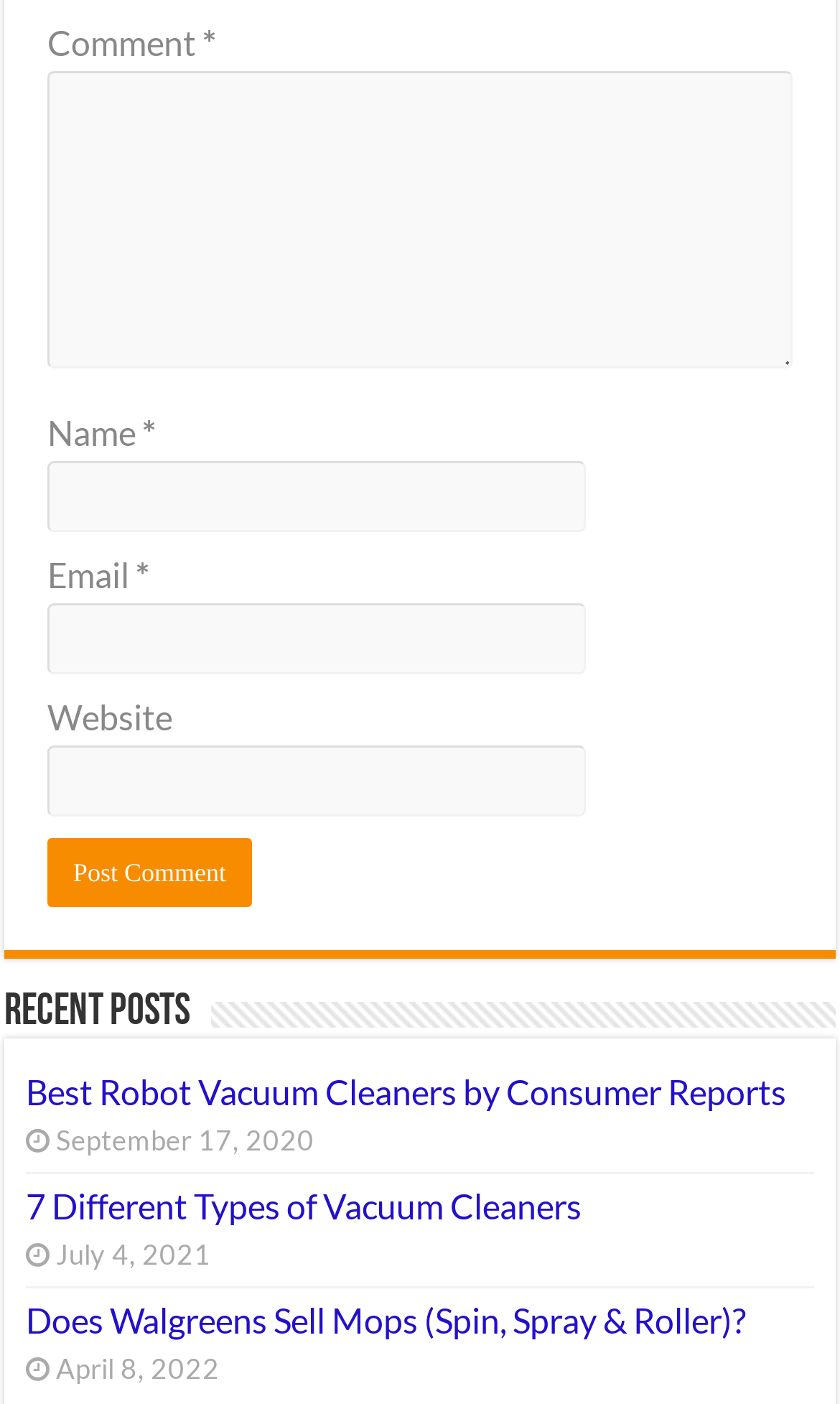Find the bounding box coordinates of the clickable region needed to perform the following instruction: "Enter a comment". The coordinates should be provided as four float numbers between 0 and 1, i.e., [left, top, right, bottom].

[0.056, 0.051, 0.944, 0.262]